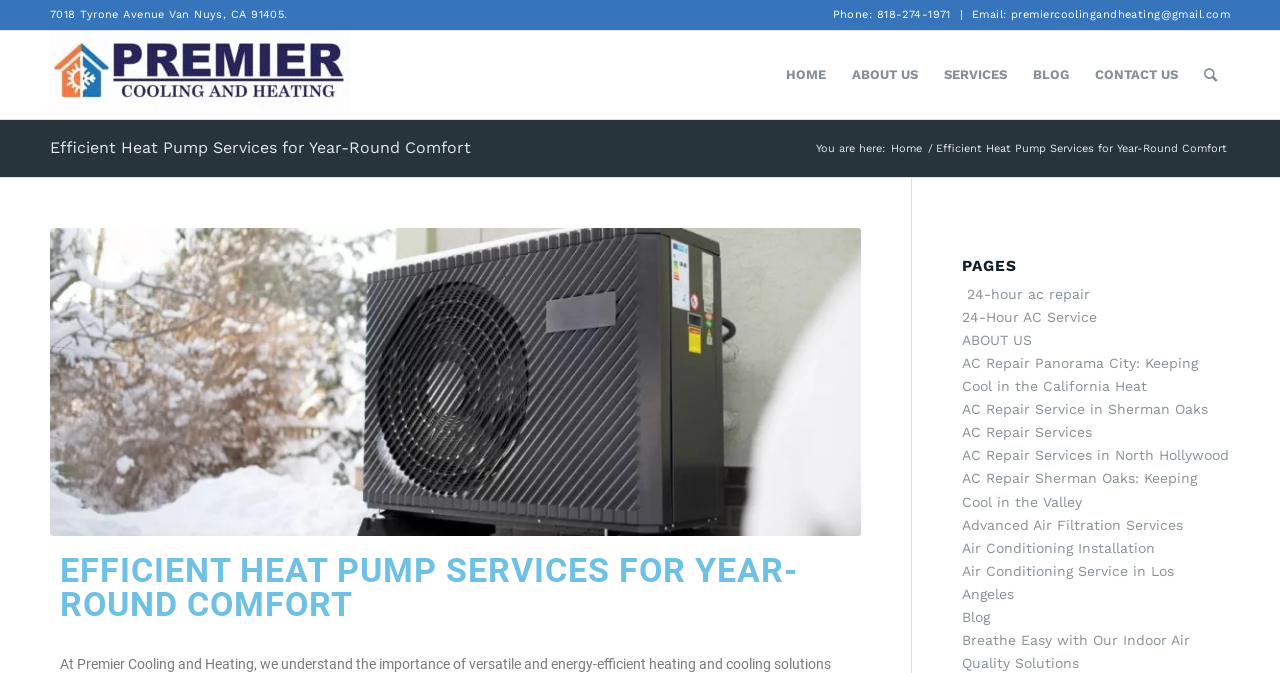Show me the bounding box coordinates of the clickable region to achieve the task as per the instruction: "Learn about the company".

[0.655, 0.046, 0.727, 0.177]